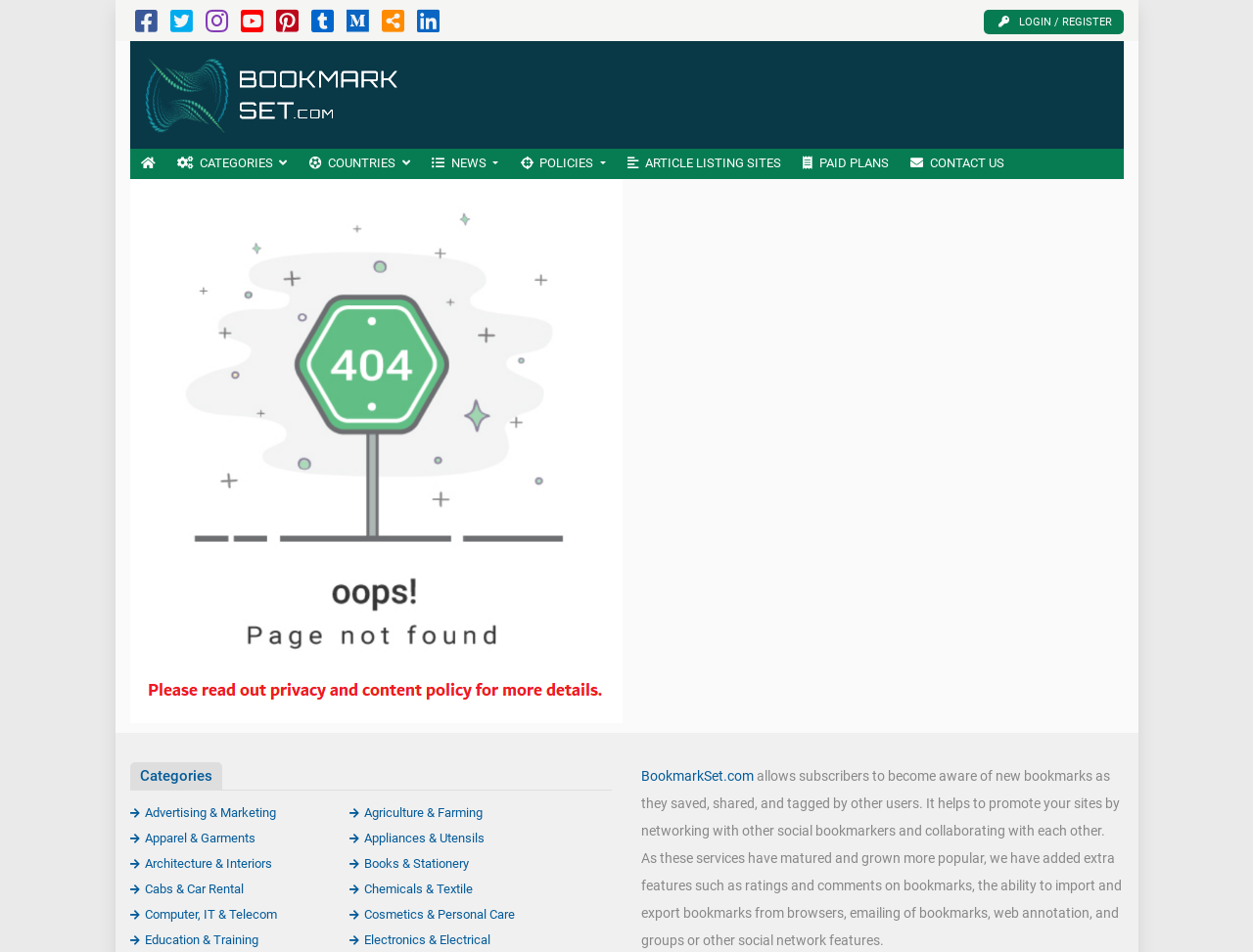Could you highlight the region that needs to be clicked to execute the instruction: "Click the CONTACT US link"?

[0.718, 0.156, 0.81, 0.188]